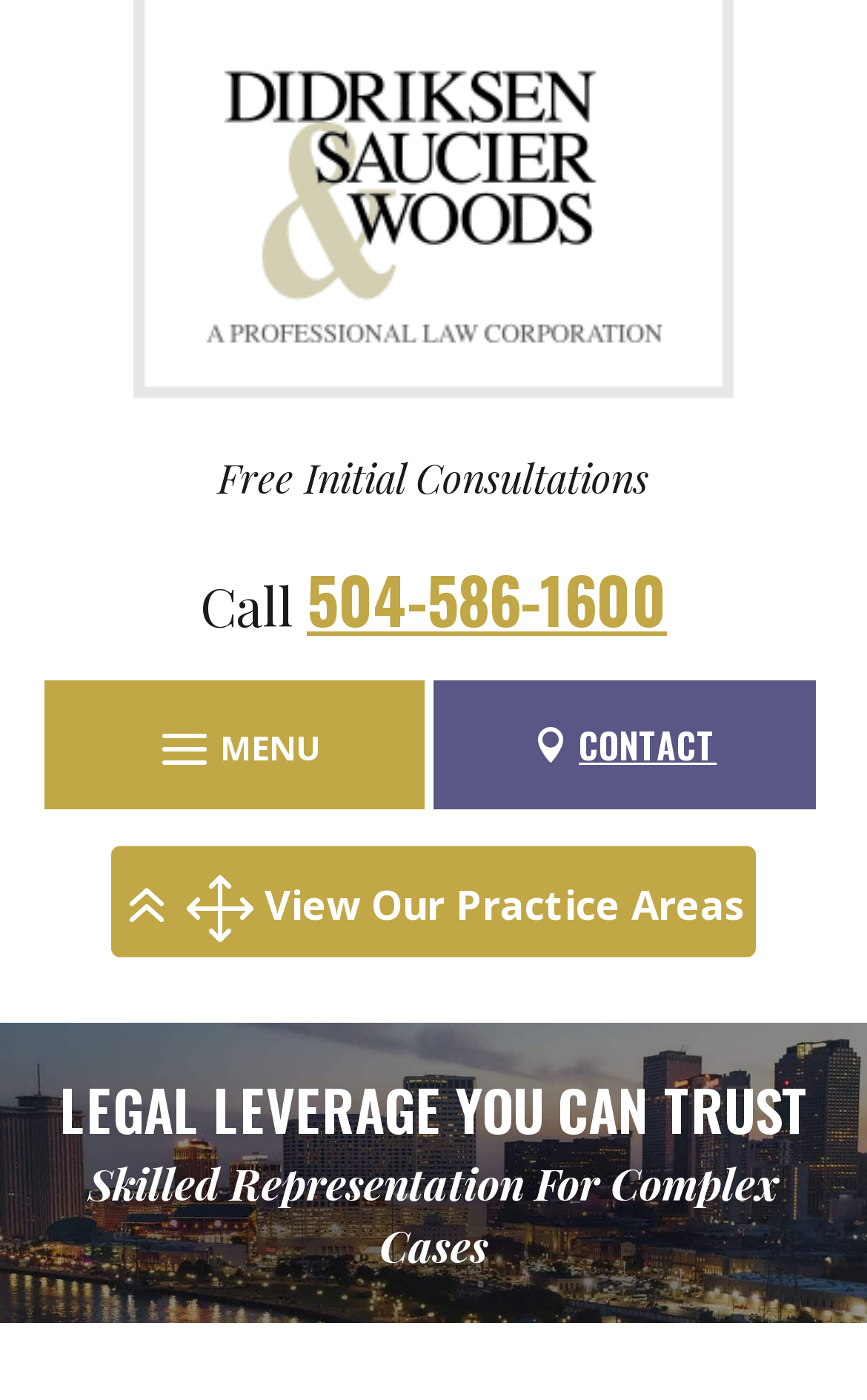Determine the bounding box coordinates of the UI element described by: "Contact".

[0.5, 0.486, 0.941, 0.578]